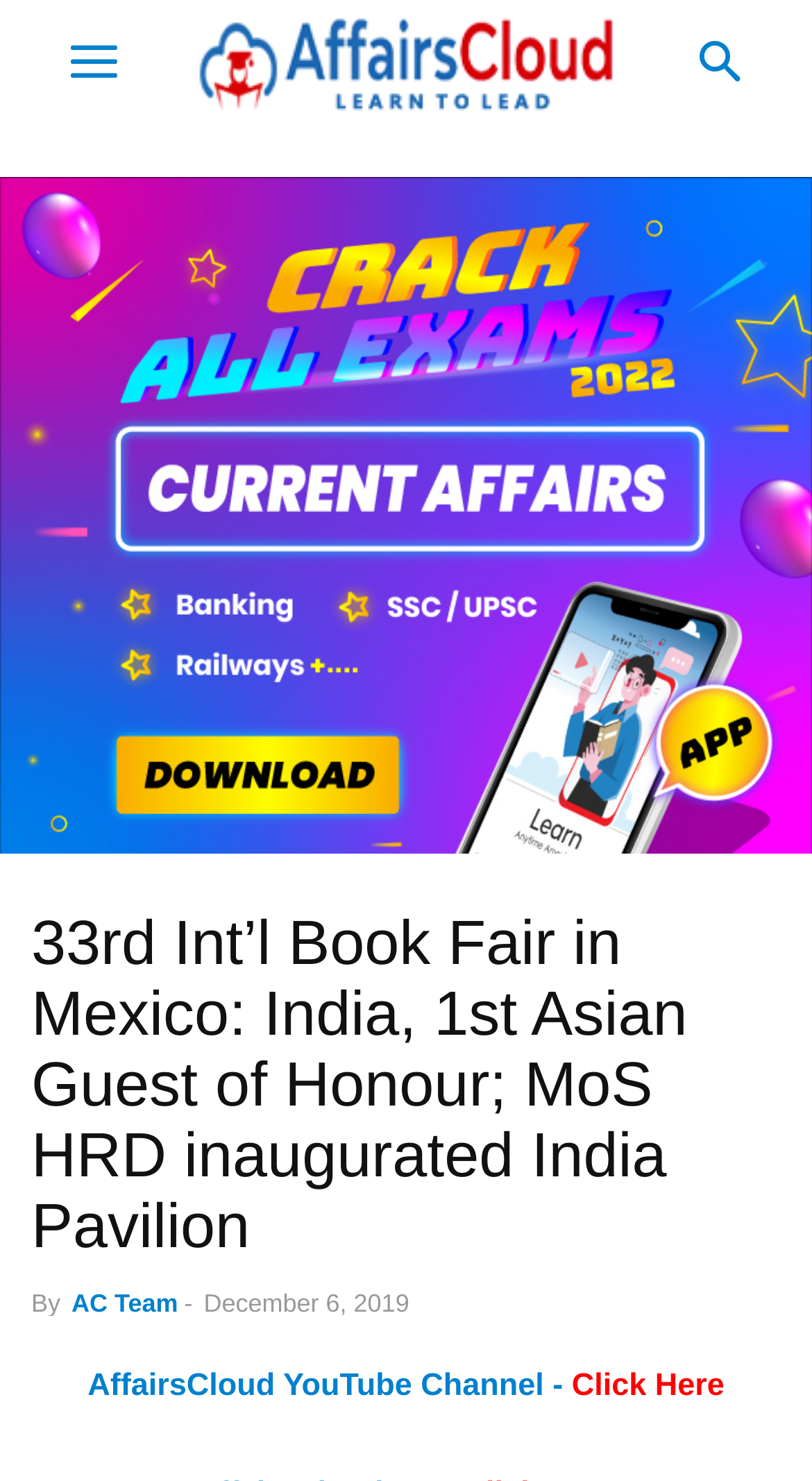What is the date of the event?
Look at the screenshot and respond with one word or a short phrase.

December 6, 2019